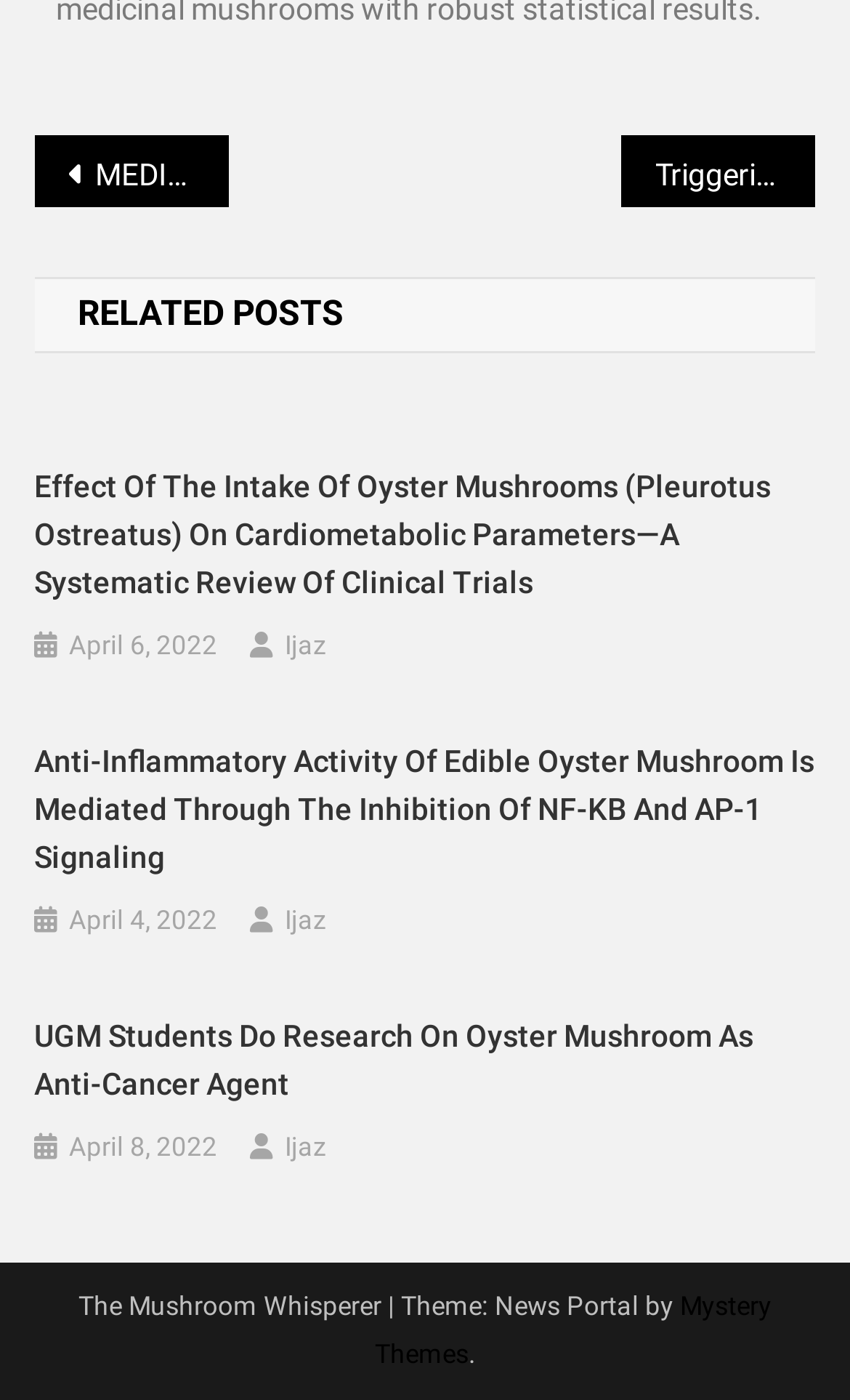Who is the author of the post on April 6, 2022?
Based on the image, give a concise answer in the form of a single word or short phrase.

Ijaz